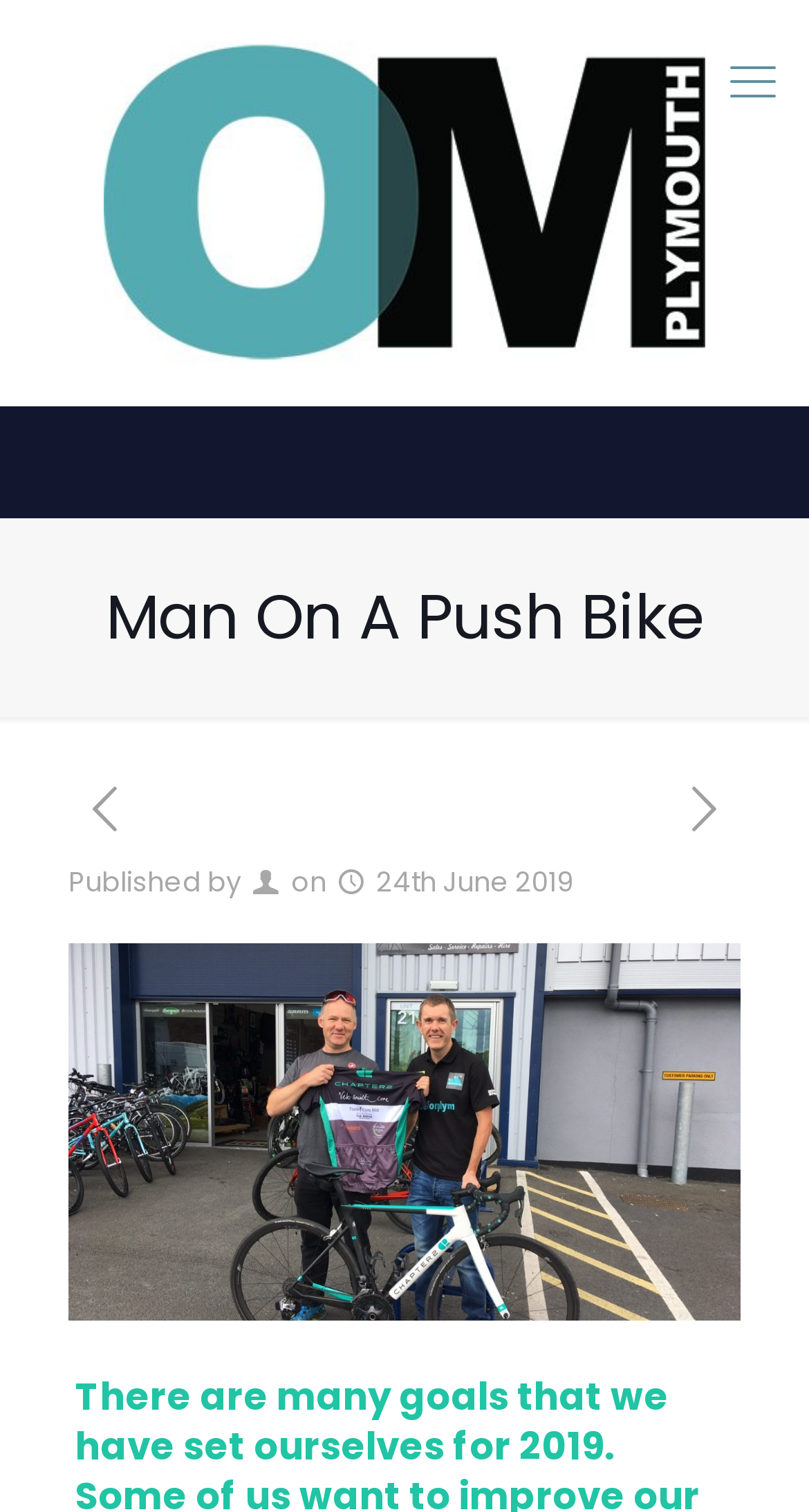Bounding box coordinates are specified in the format (top-left x, top-left y, bottom-right x, bottom-right y). All values are floating point numbers bounded between 0 and 1. Please provide the bounding box coordinate of the region this sentence describes: alt="OM Media Group"

[0.128, 0.014, 0.872, 0.254]